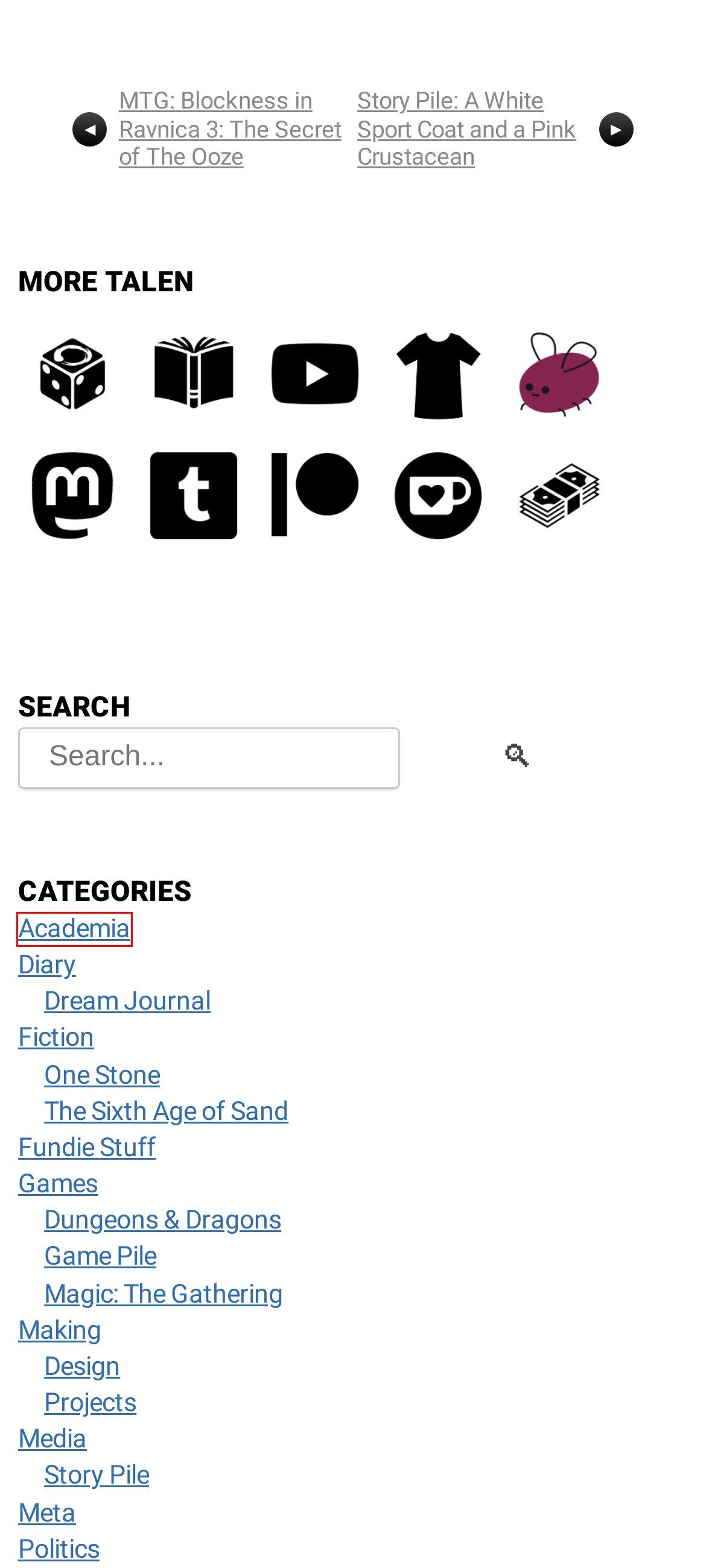Take a look at the provided webpage screenshot featuring a red bounding box around an element. Select the most appropriate webpage description for the page that loads after clicking on the element inside the red bounding box. Here are the candidates:
A. Games Archives | press.exe
B. MTG: Blockness in Ravnica 3: The Secret of The Ooze | press.exe
C. cohost! - @TalenLee
D. Story Pile: A White Sport Coat and a Pink Crustacean | press.exe
E. Dream Journal Archives | press.exe
F. Projects Archives | press.exe
G. One Stone Archives | press.exe
H. Academia Archives | press.exe

H